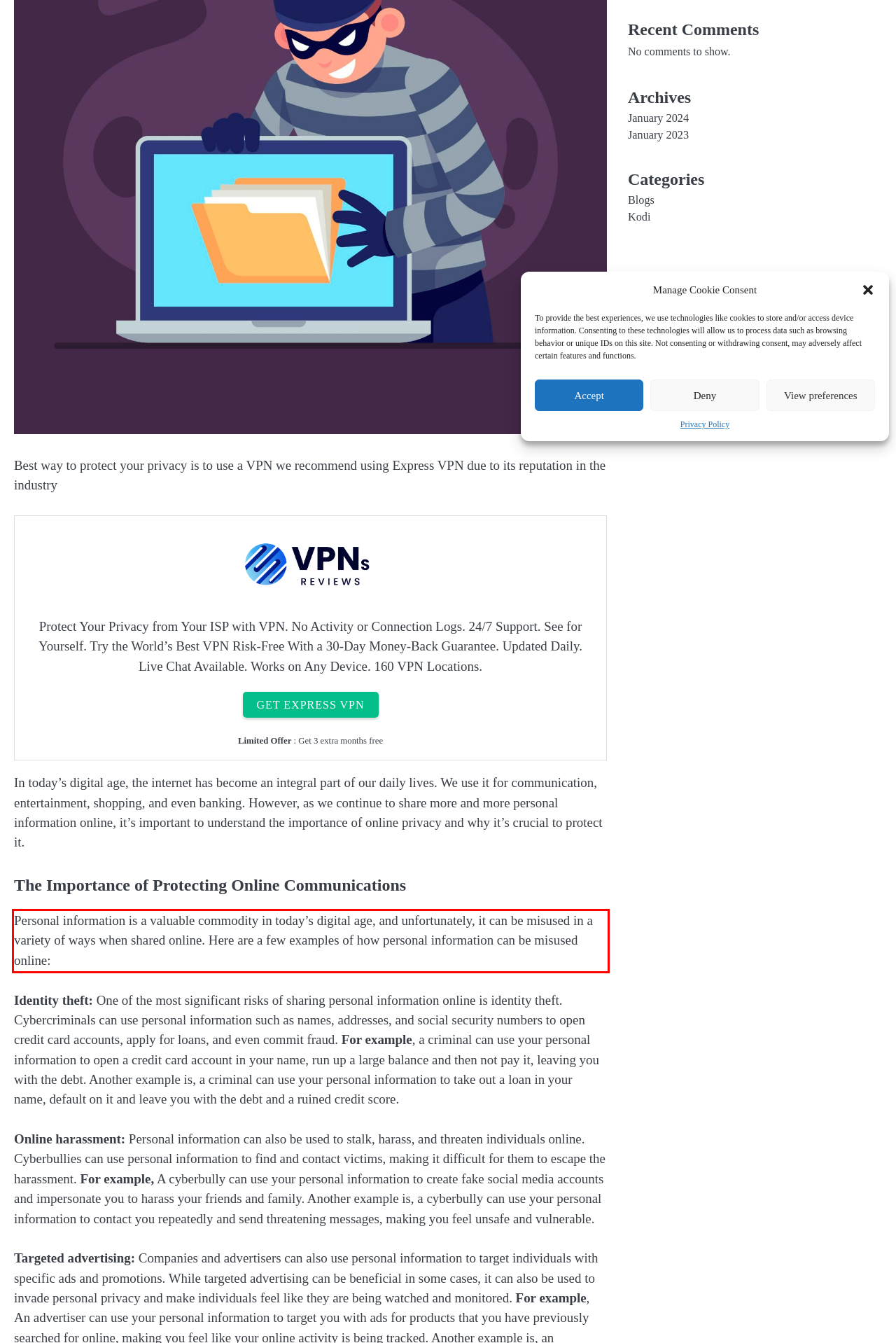You are given a screenshot showing a webpage with a red bounding box. Perform OCR to capture the text within the red bounding box.

Personal information is a valuable commodity in today’s digital age, and unfortunately, it can be misused in a variety of ways when shared online. Here are a few examples of how personal information can be misused online: